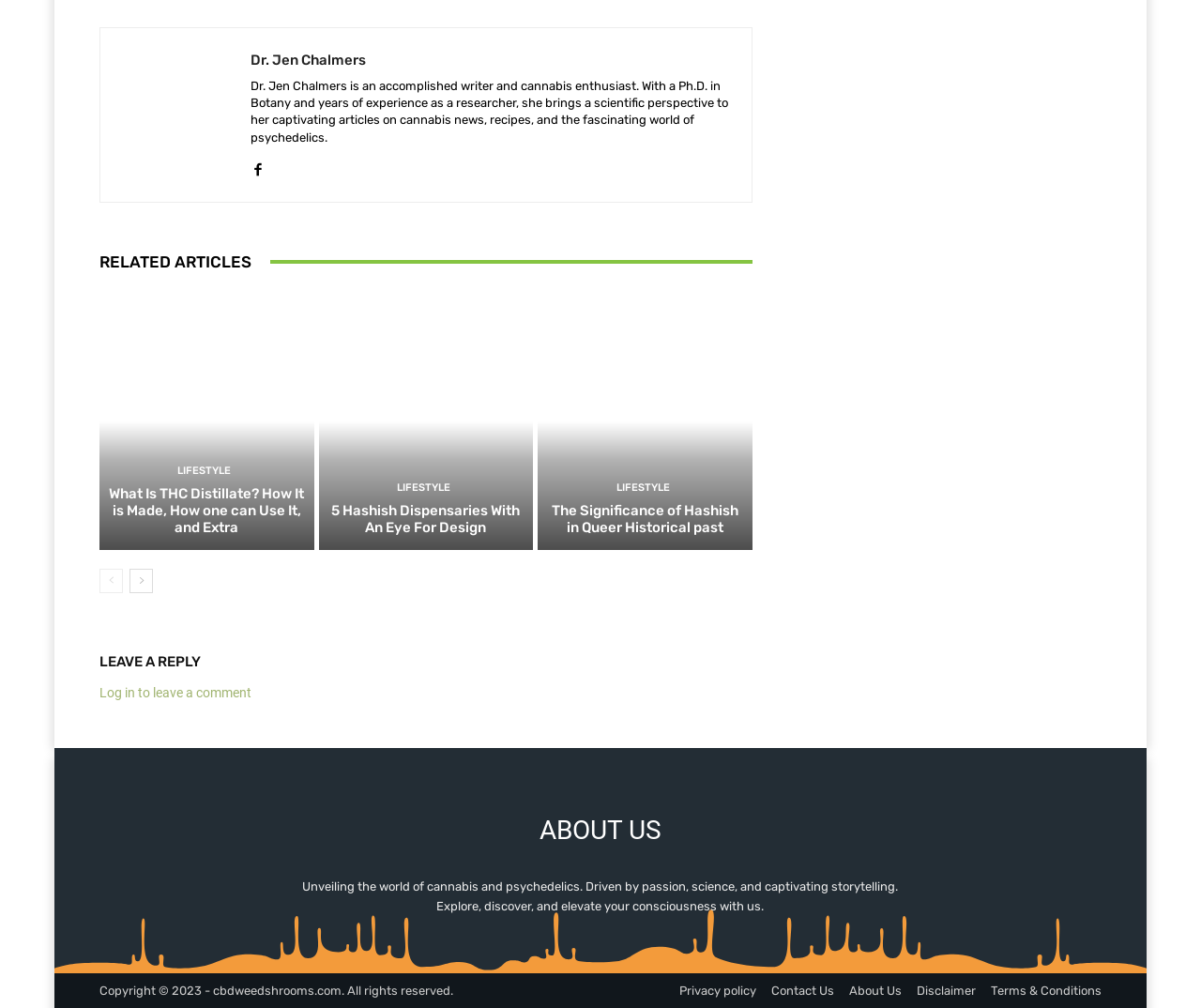Please determine the bounding box coordinates of the element to click on in order to accomplish the following task: "Go to the next page". Ensure the coordinates are four float numbers ranging from 0 to 1, i.e., [left, top, right, bottom].

[0.108, 0.564, 0.127, 0.589]